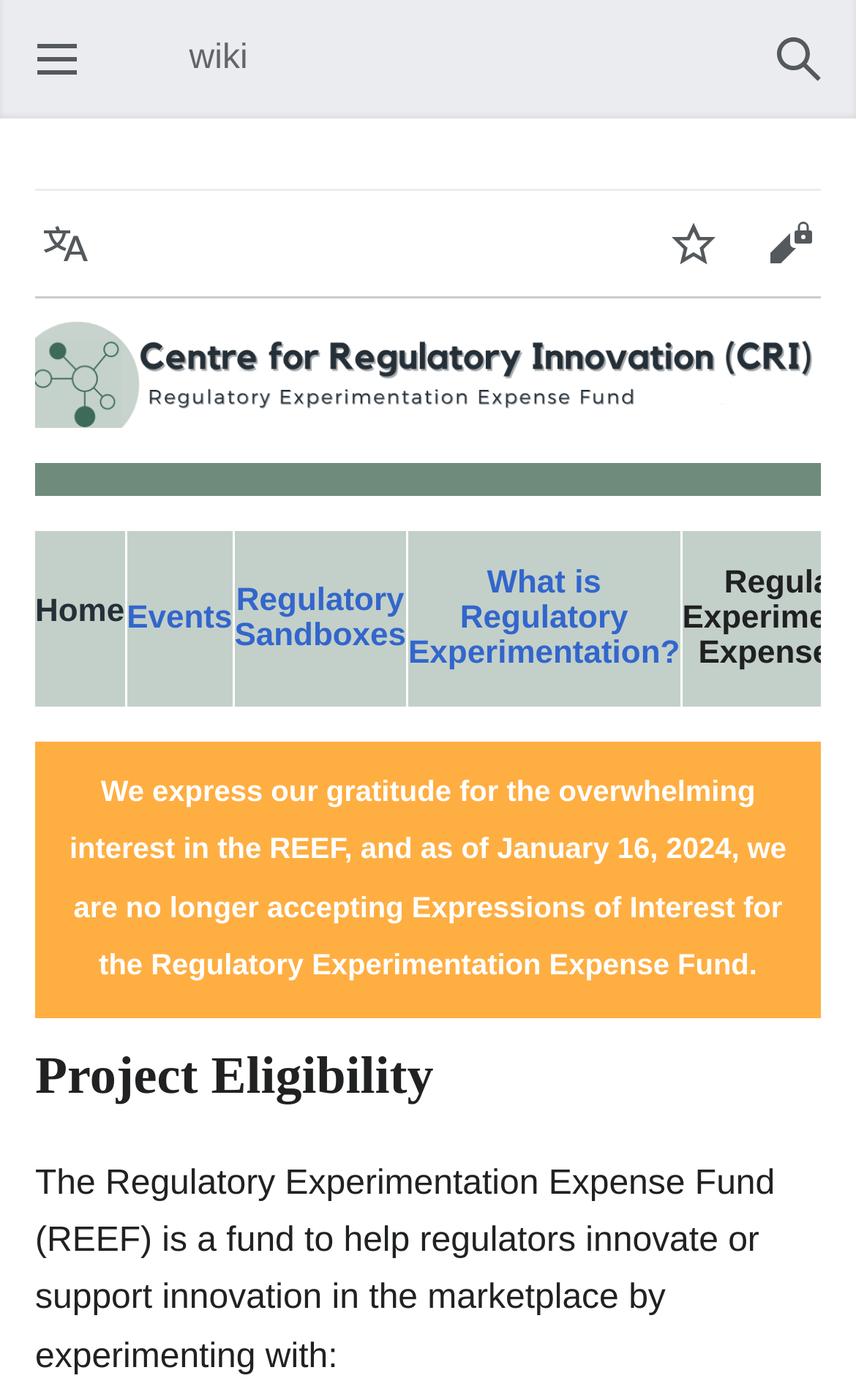Provide the bounding box coordinates of the section that needs to be clicked to accomplish the following instruction: "Learn about Regulatory Sandboxes."

[0.274, 0.416, 0.474, 0.467]